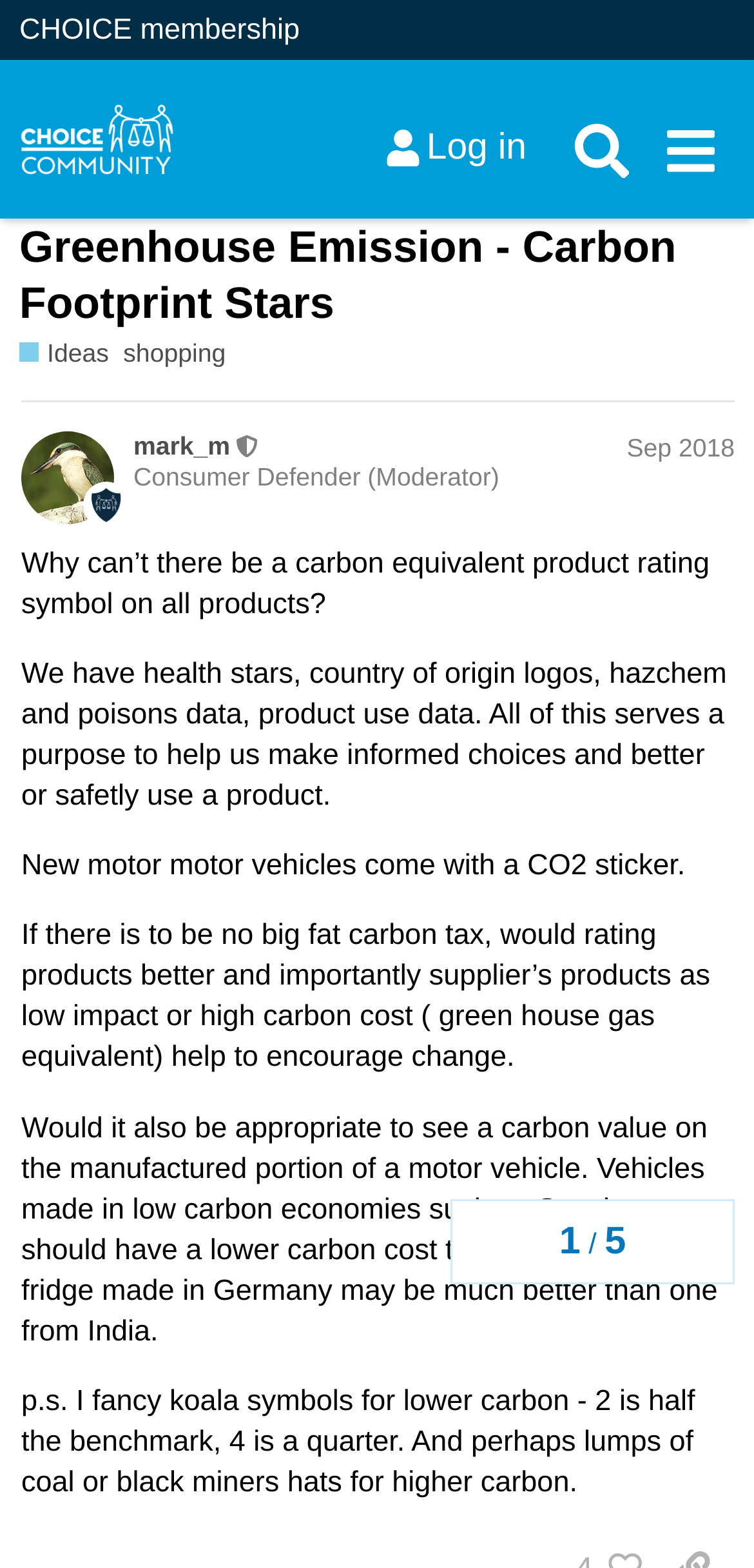Please identify the bounding box coordinates of the element's region that I should click in order to complete the following instruction: "Click on the 'mark_m' user link". The bounding box coordinates consist of four float numbers between 0 and 1, i.e., [left, top, right, bottom].

[0.177, 0.275, 0.305, 0.295]